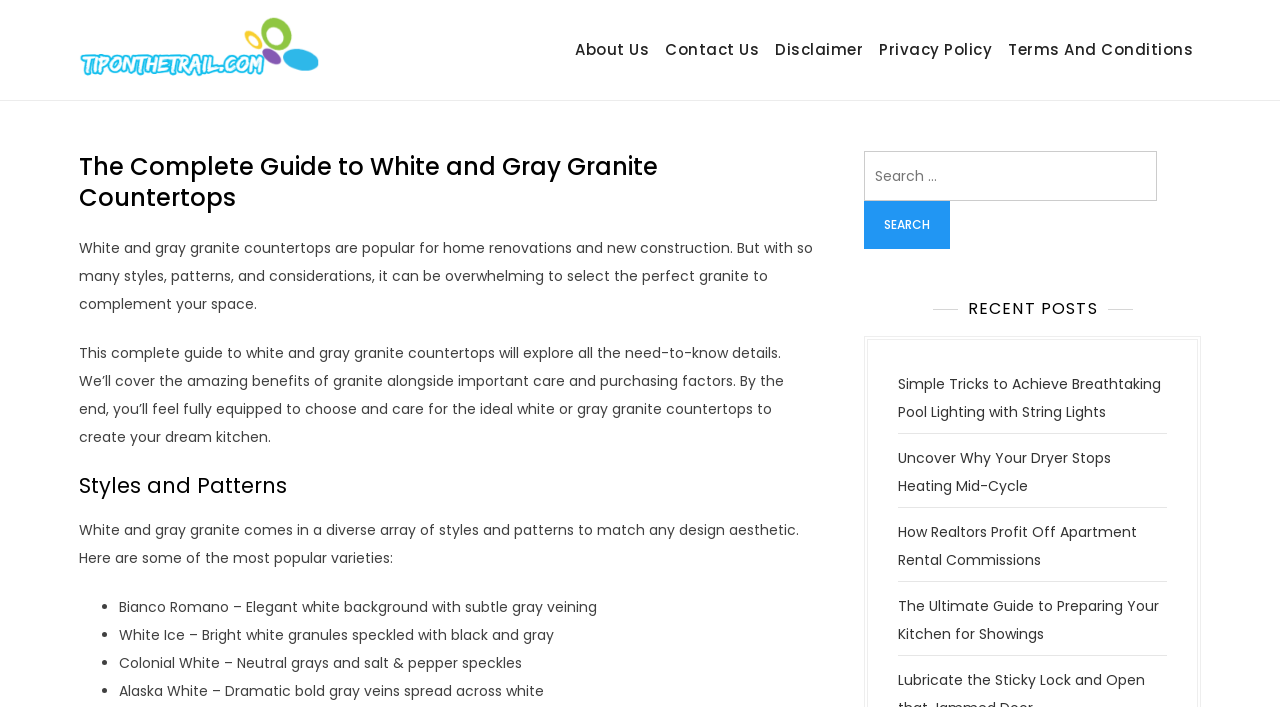Give the bounding box coordinates for the element described by: "Terms and Conditions".

[0.781, 0.021, 0.938, 0.12]